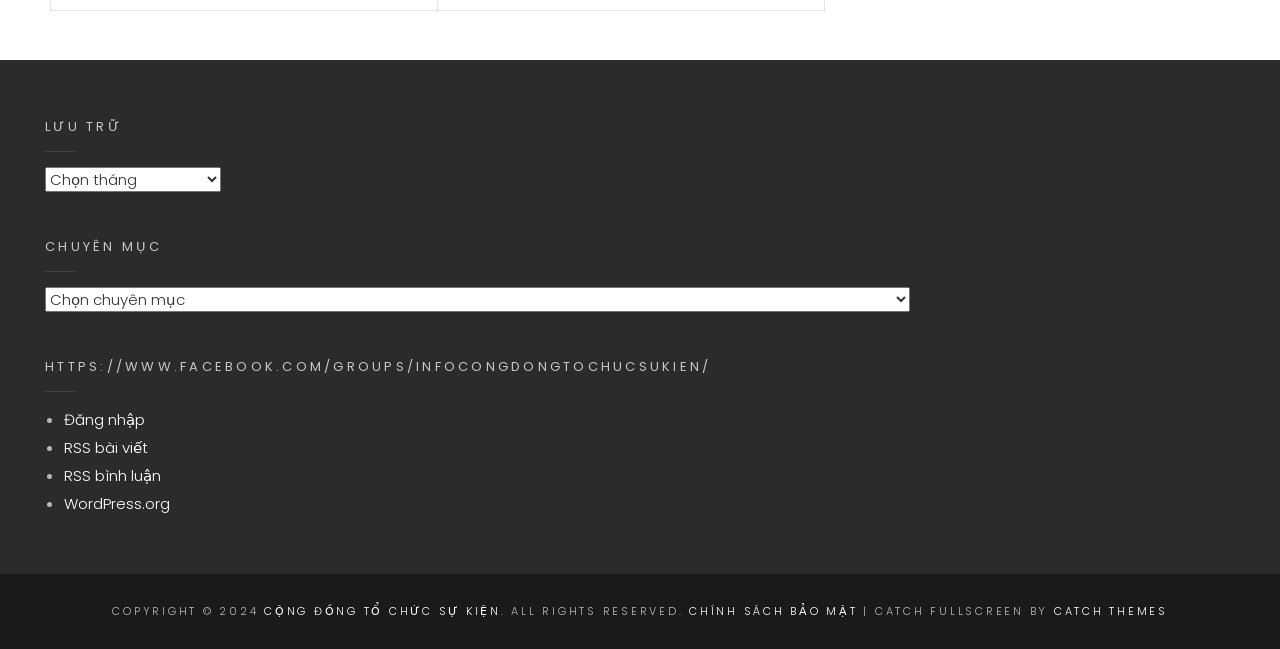Determine the bounding box coordinates of the section I need to click to execute the following instruction: "Login to Facebook". Provide the coordinates as four float numbers between 0 and 1, i.e., [left, top, right, bottom].

[0.05, 0.63, 0.113, 0.663]